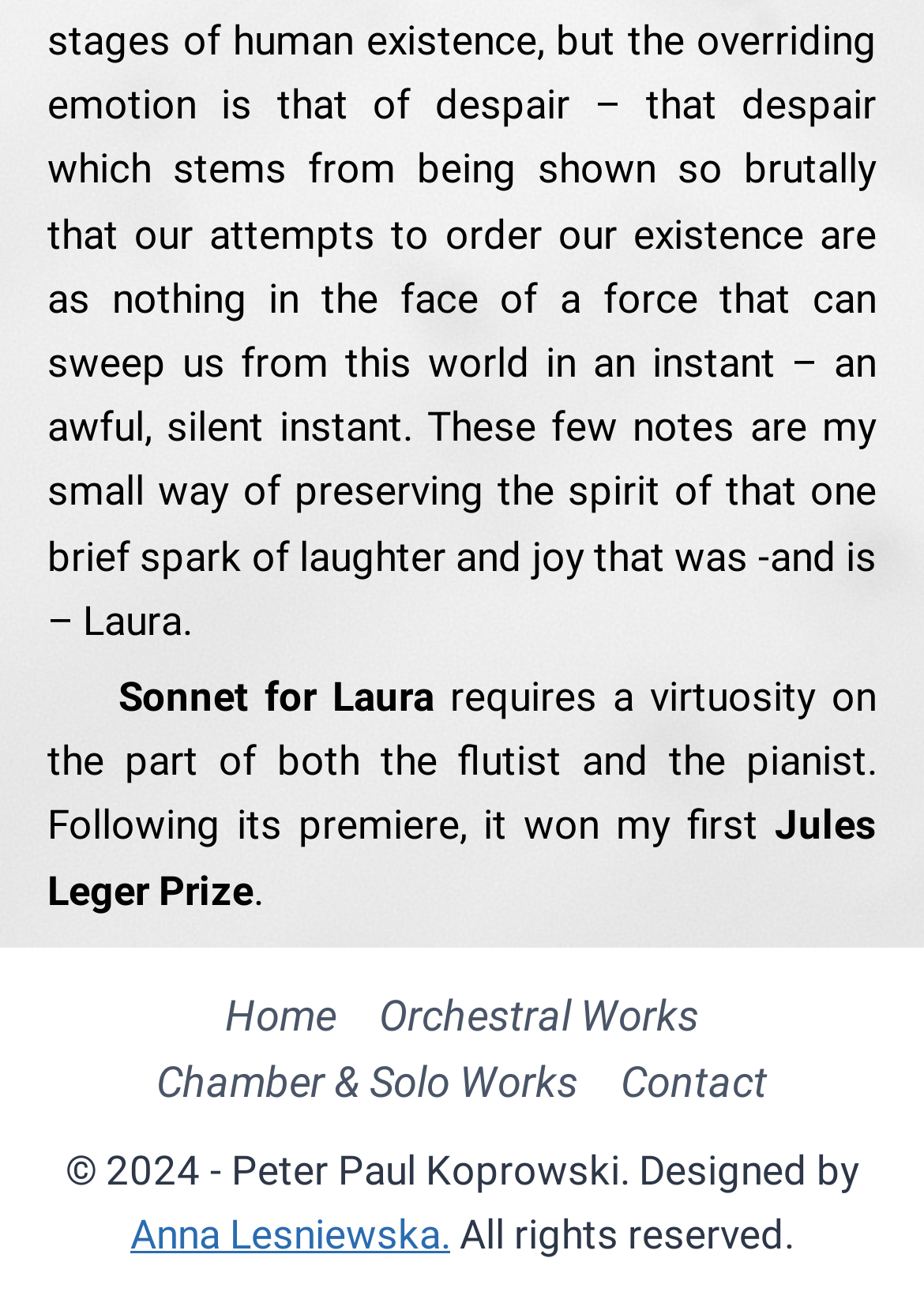Determine the bounding box coordinates for the UI element with the following description: "Home". The coordinates should be four float numbers between 0 and 1, represented as [left, top, right, bottom].

[0.221, 0.754, 0.387, 0.805]